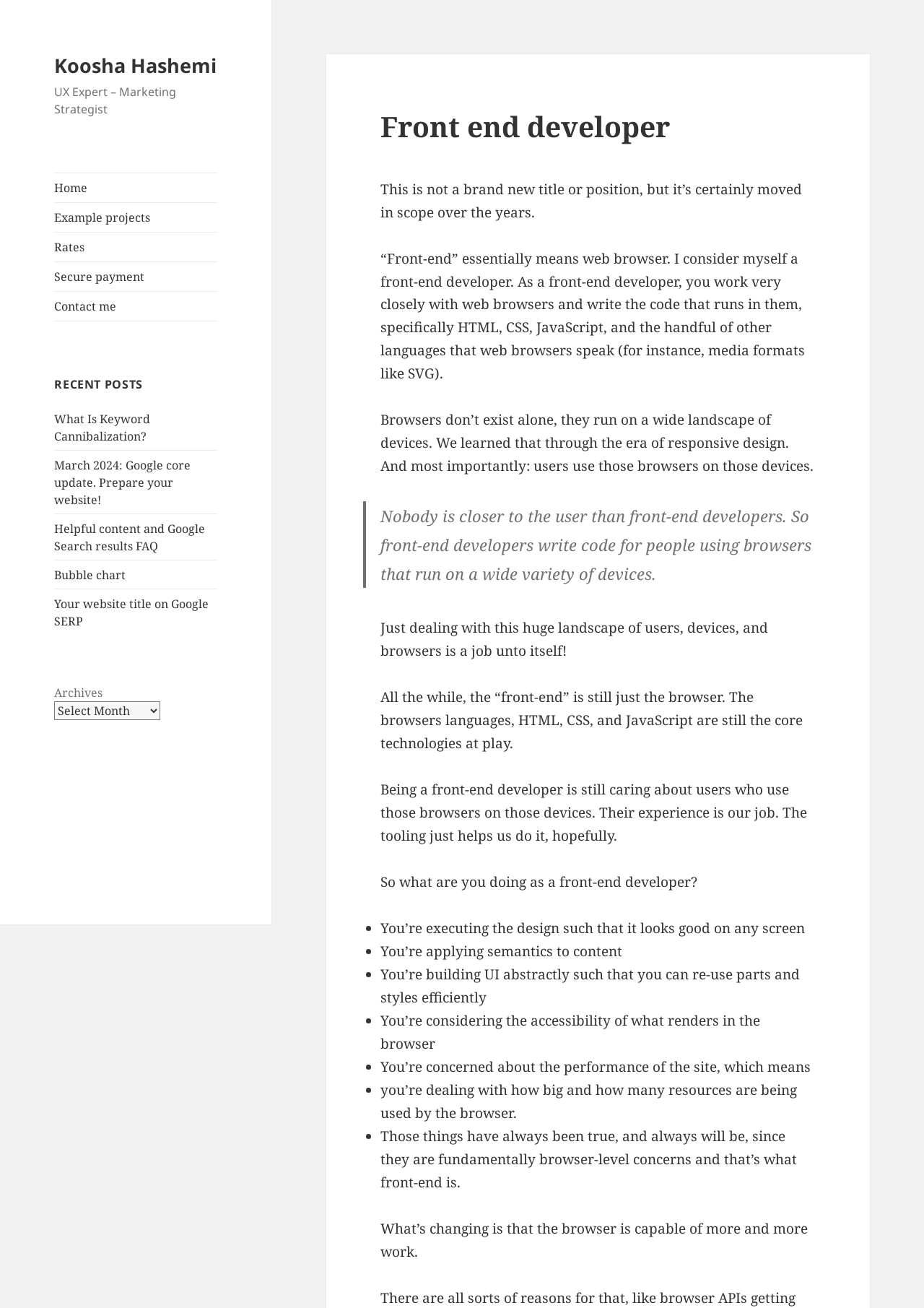Given the description "Home", determine the bounding box of the corresponding UI element.

[0.059, 0.132, 0.235, 0.154]